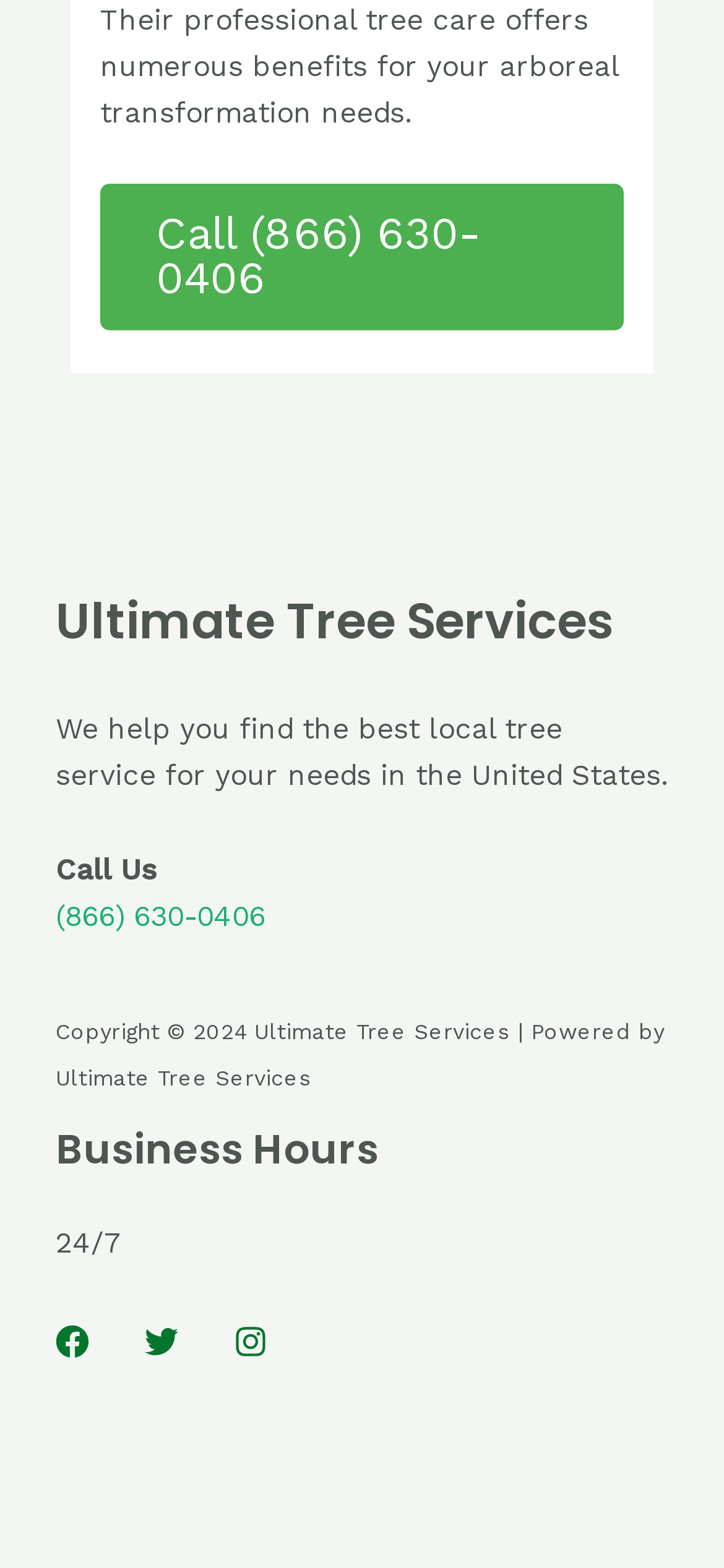Please provide a one-word or phrase answer to the question: 
What is the purpose of the webpage?

Find local tree services